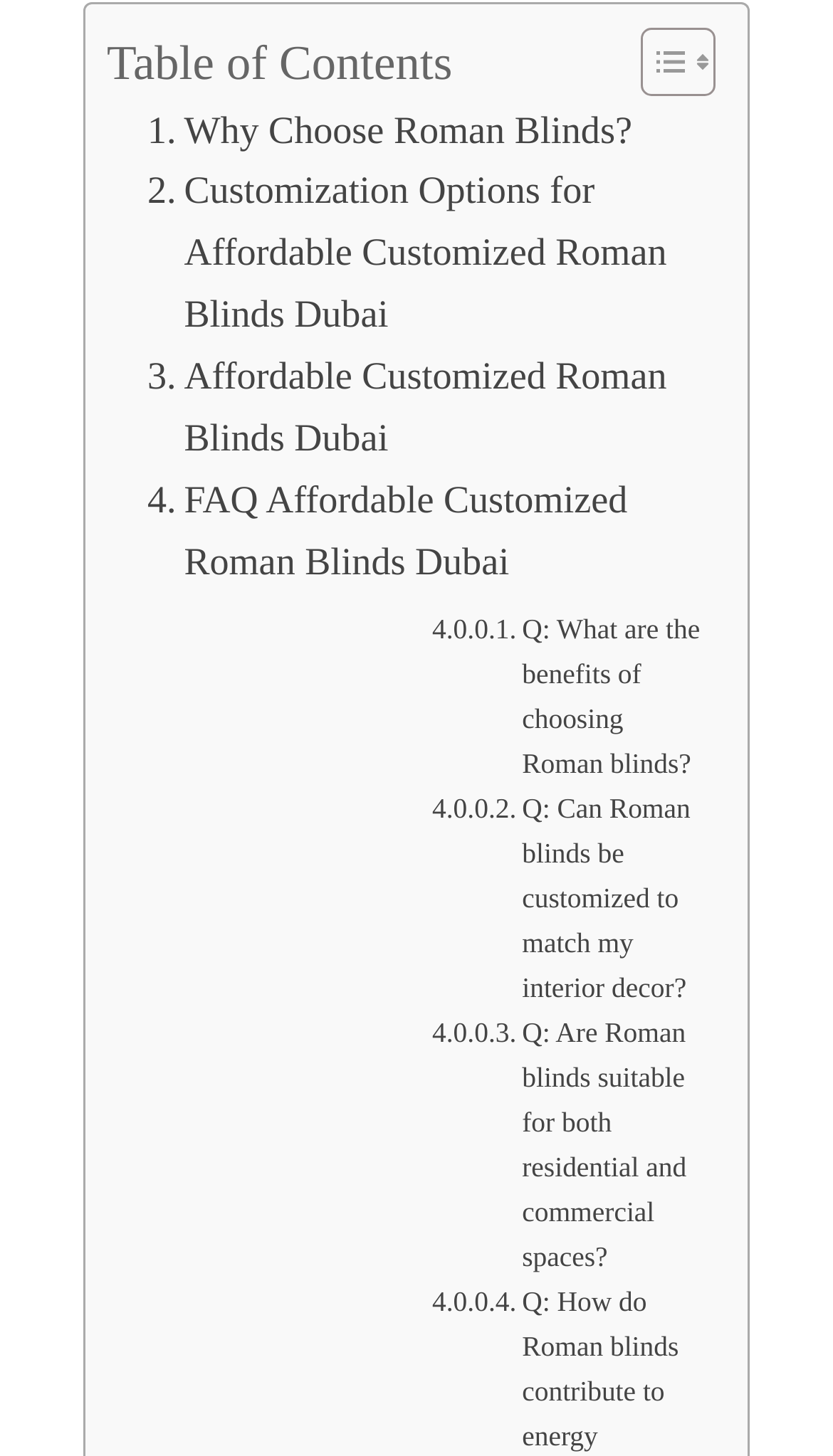Identify and provide the bounding box for the element described by: "Why Choose Roman Blinds?".

[0.177, 0.068, 0.759, 0.111]